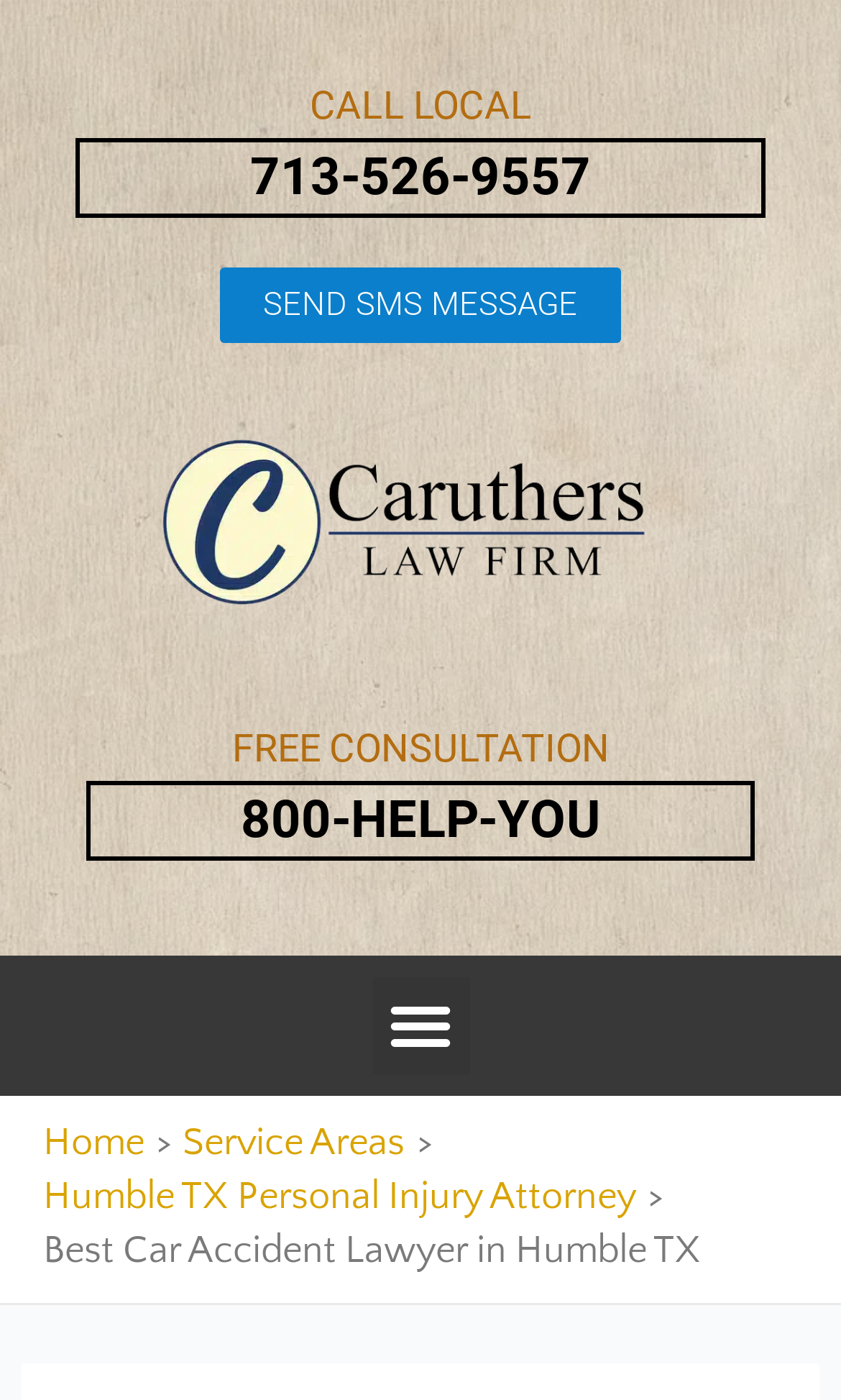Could you indicate the bounding box coordinates of the region to click in order to complete this instruction: "Send SMS message".

[0.262, 0.19, 0.738, 0.244]